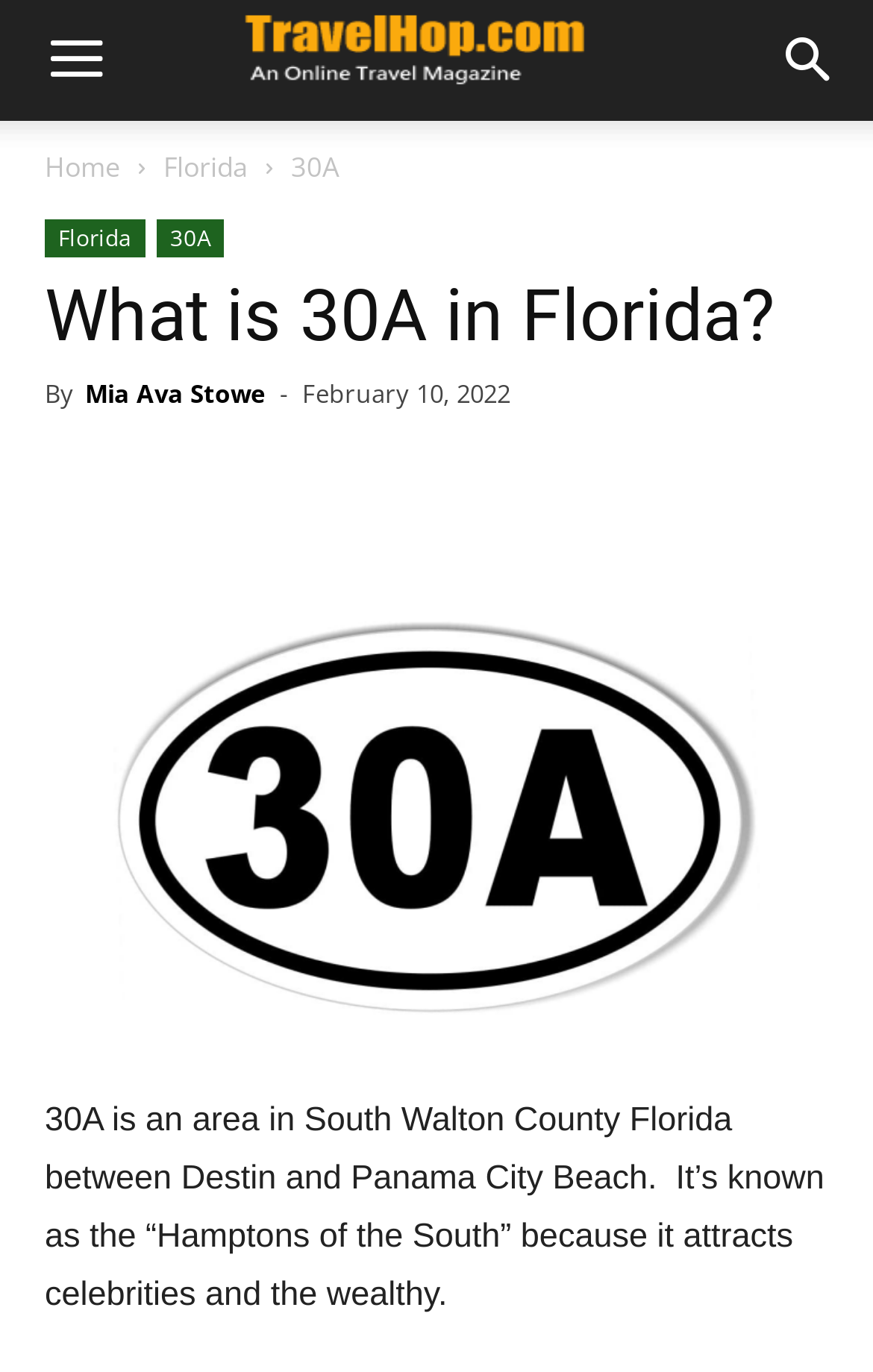Generate a thorough caption detailing the webpage content.

The webpage is about 30A in Florida, with a header that reads "What is 30A in Florida?" at the top. Below the header, there is a byline that mentions the author, Mia Ava Stowe, along with the date of publication, February 10, 2022. 

On the top-left corner, there are several links, including "Home", "Florida", and "30A", which are likely navigation links. There is also a set of social media links, represented by icons, located at the top-right corner.

The main content of the page is divided into two sections. The first section is an image with the caption "30A Florida" that takes up most of the width of the page. Below the image, there is a paragraph of text that describes 30A as an area in South Walton County, Florida, located between Destin and Panama City Beach, and known as the "Hamptons of the South" due to its popularity among celebrities and the wealthy.